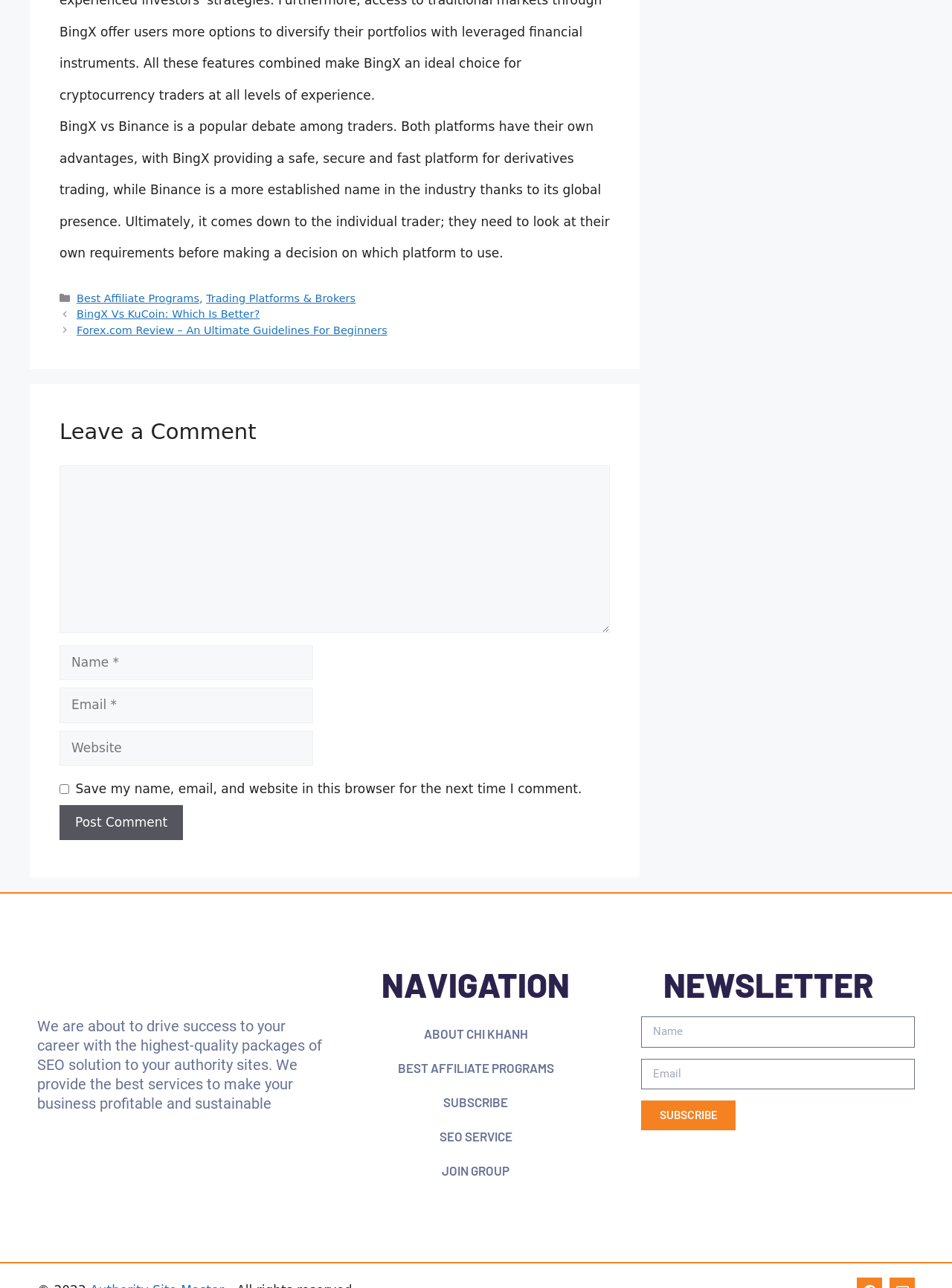What is the purpose of the comment section?
Look at the image and provide a short answer using one word or a phrase.

Leave a comment